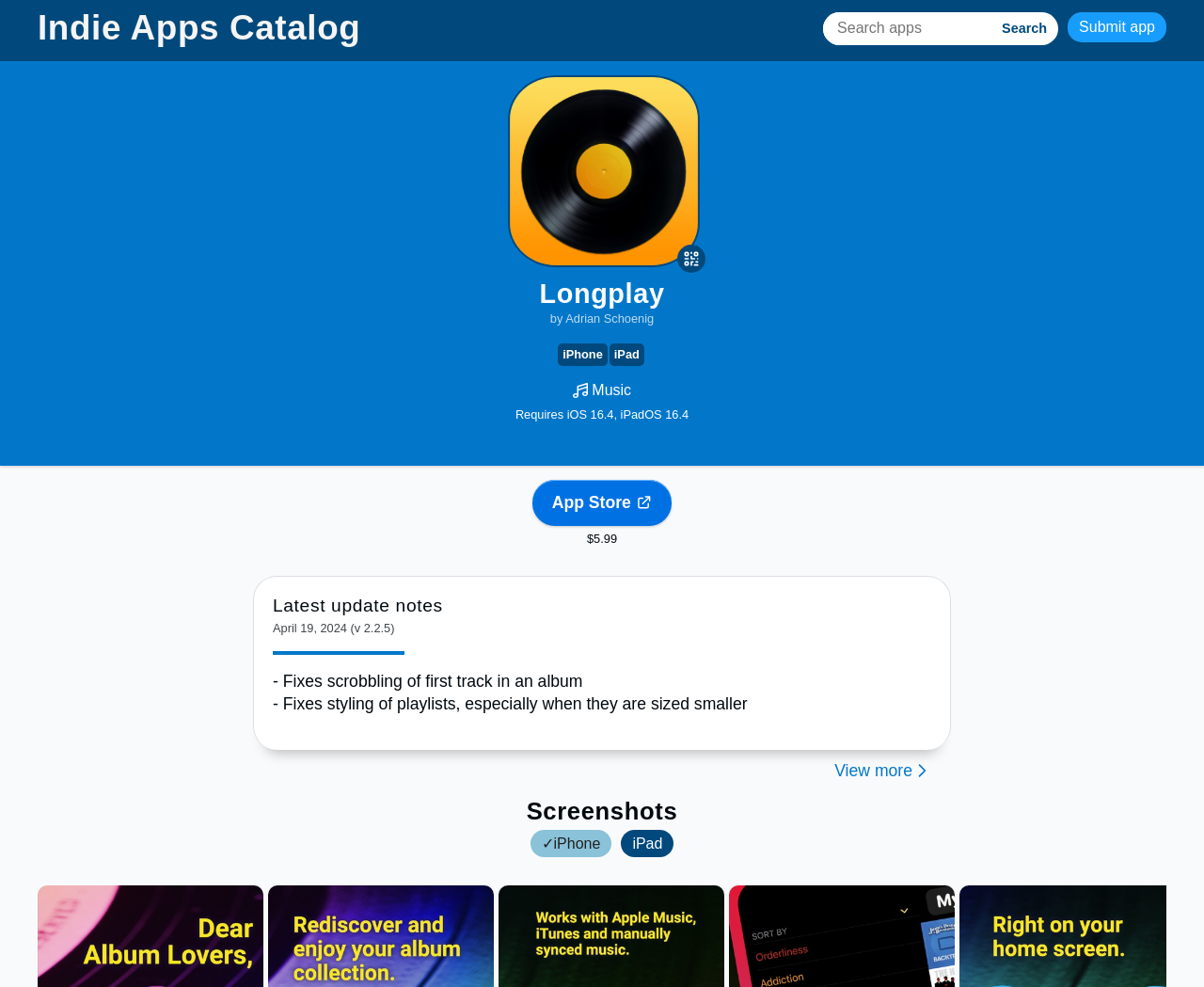Please identify the primary heading of the webpage and give its text content.

Indie Apps Catalog